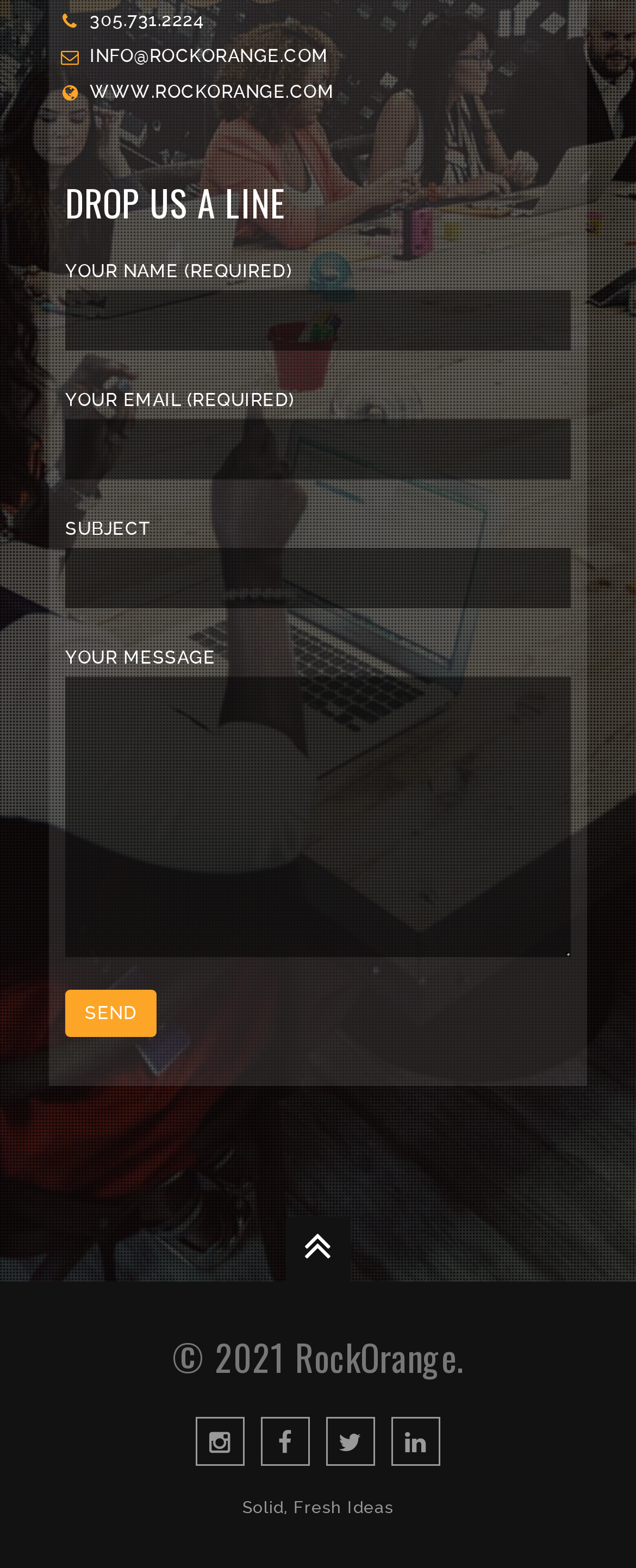What is the tagline of RockOrange?
From the screenshot, provide a brief answer in one word or phrase.

Solid, Fresh Ideas